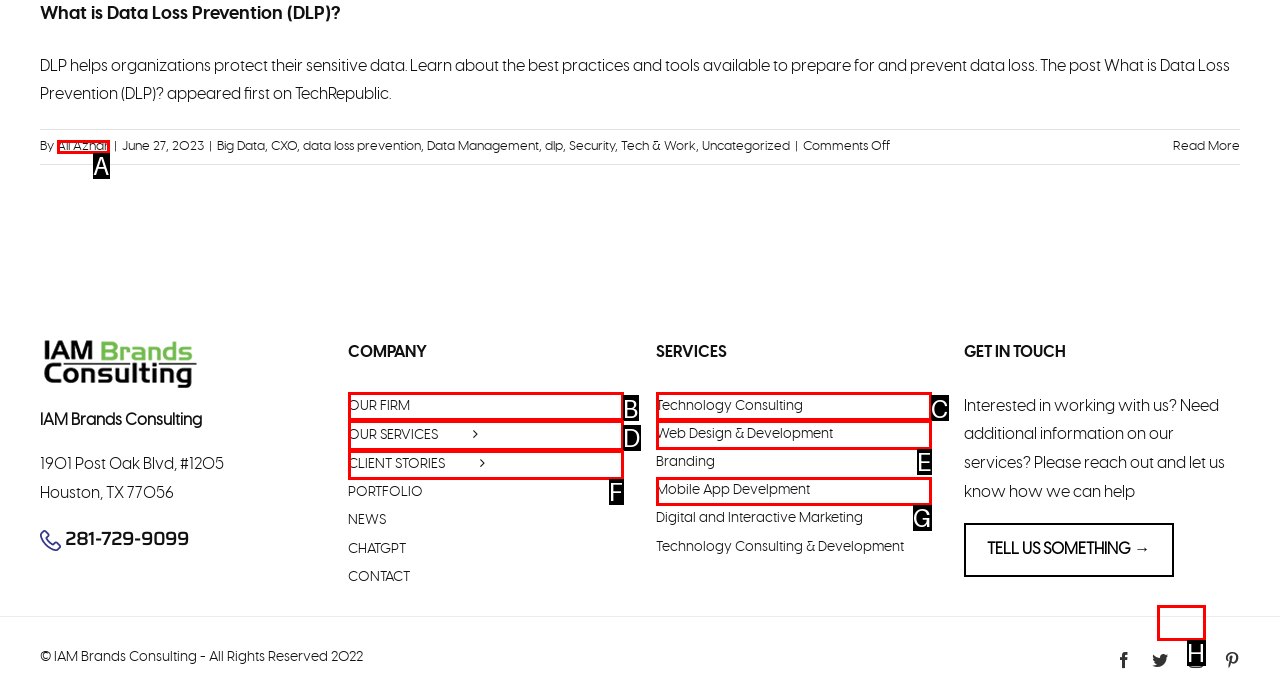Please identify the UI element that matches the description: Client Stories
Respond with the letter of the correct option.

F